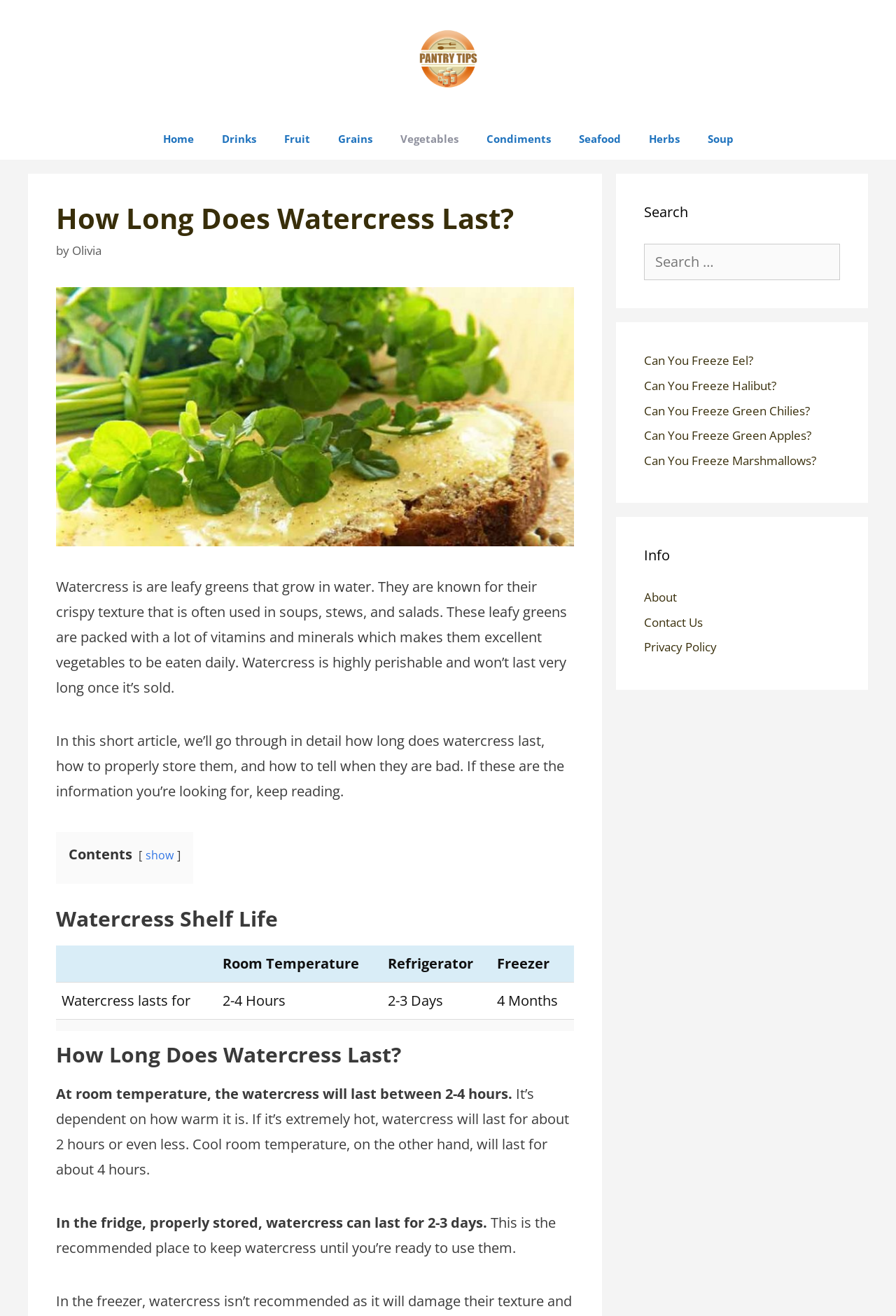Given the element description, predict the bounding box coordinates in the format (top-left x, top-left y, bottom-right x, bottom-right y), using floating point numbers between 0 and 1: Can You Freeze Eel?

[0.719, 0.268, 0.841, 0.28]